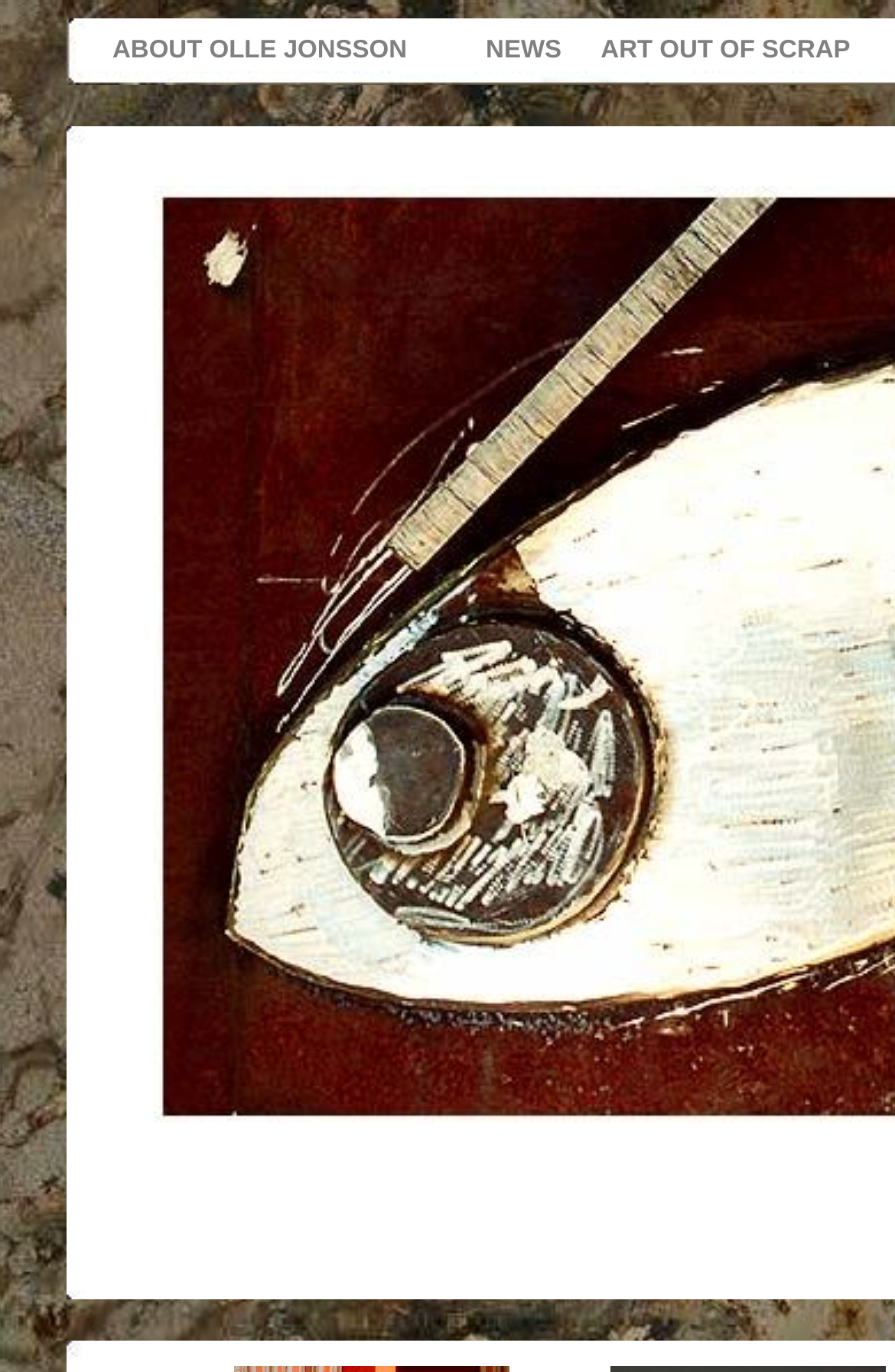Provide your answer in one word or a succinct phrase for the question: 
How many main sections are on this webpage?

2